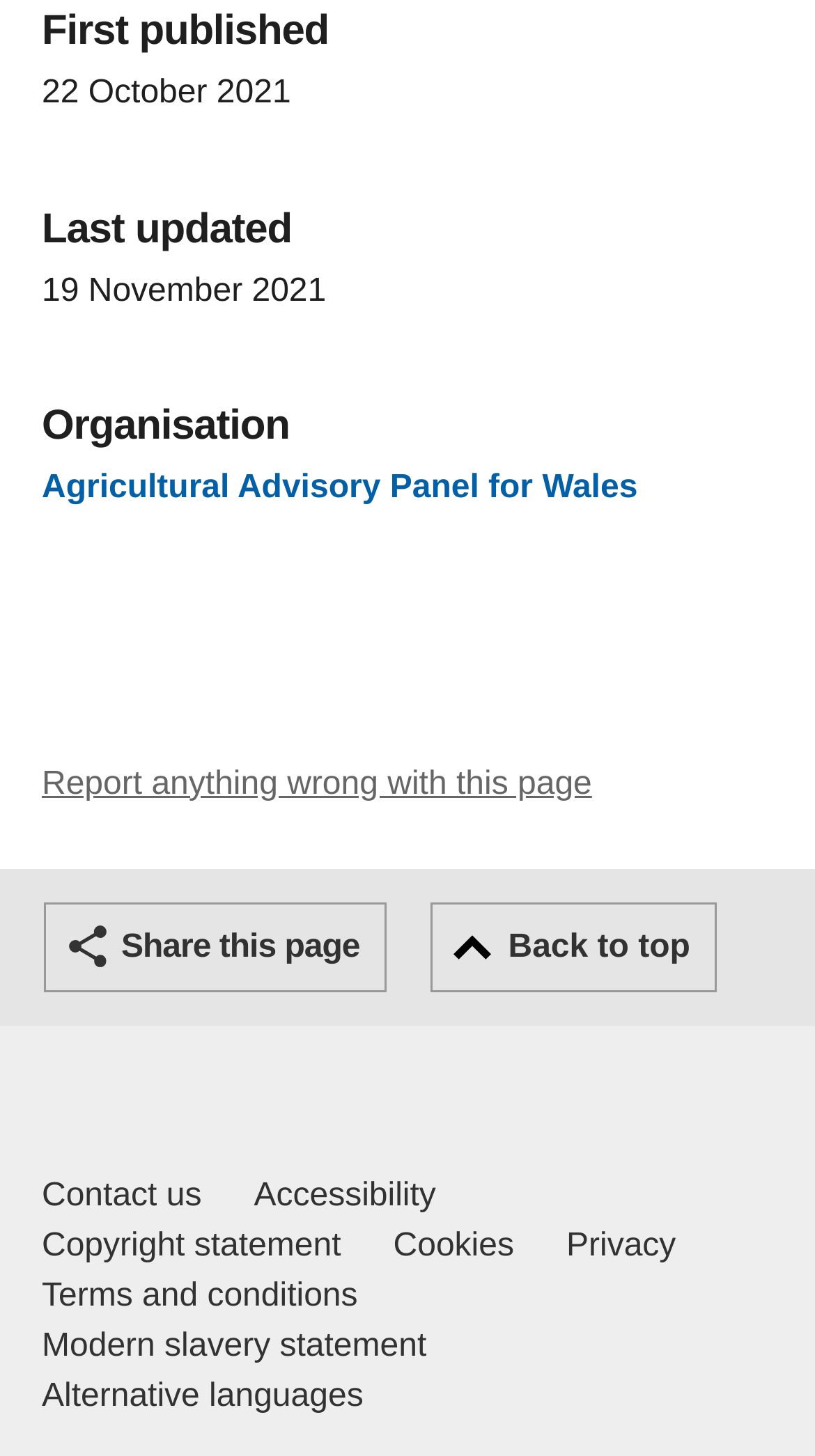Indicate the bounding box coordinates of the clickable region to achieve the following instruction: "Report anything wrong with this page."

[0.051, 0.526, 0.726, 0.551]